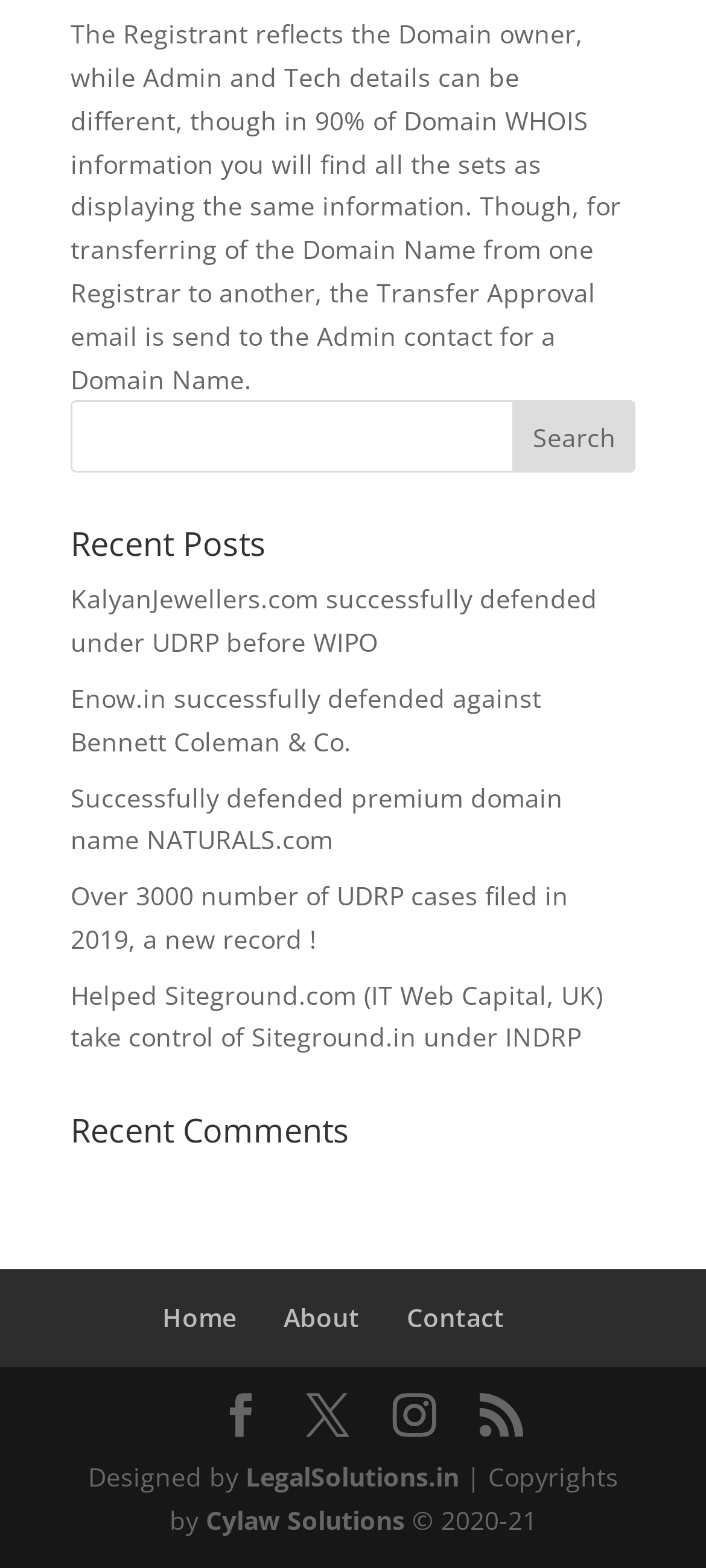What is the name of the company that designed the website?
Please answer the question with a single word or phrase, referencing the image.

LegalSolutions.in